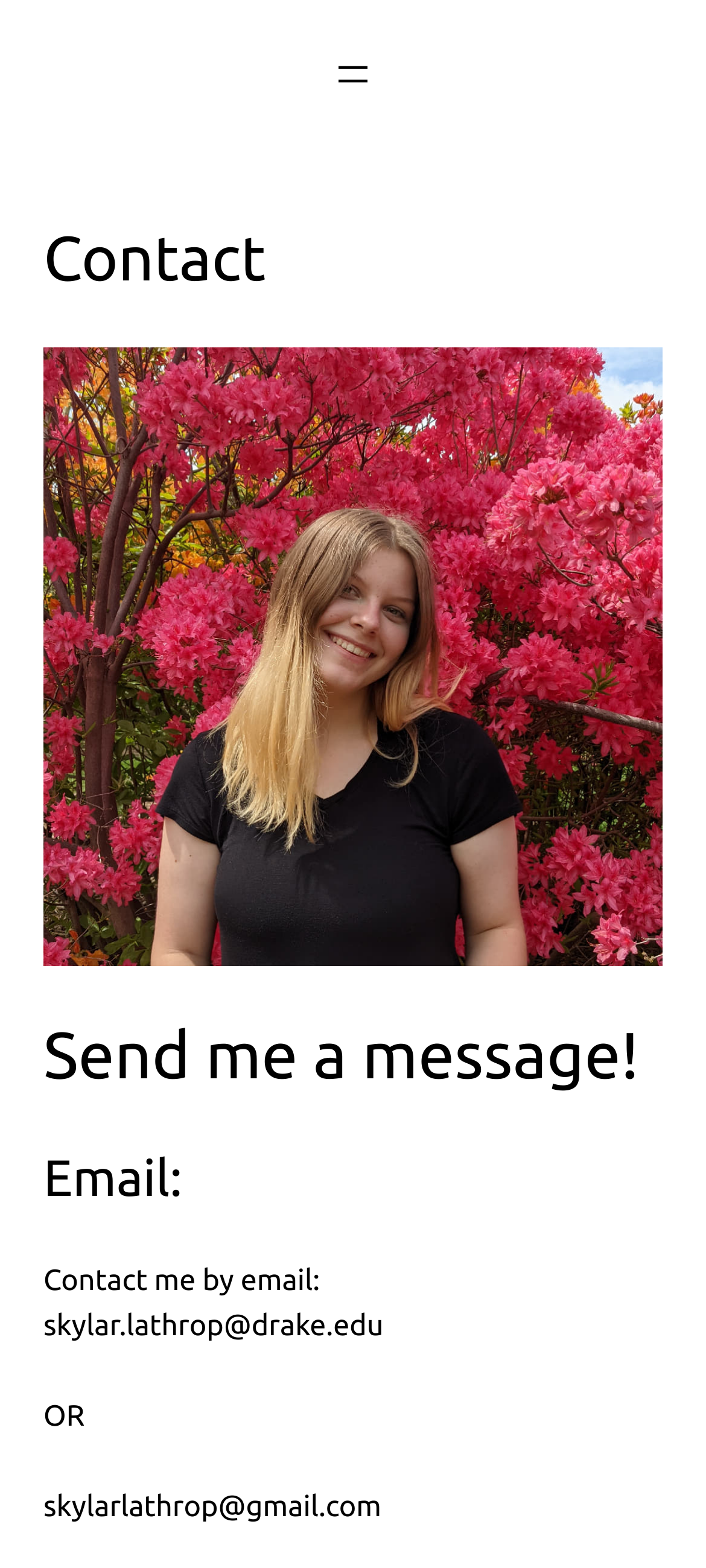Give the bounding box coordinates for the element described by: "aria-label="Open menu"".

[0.469, 0.033, 0.531, 0.061]